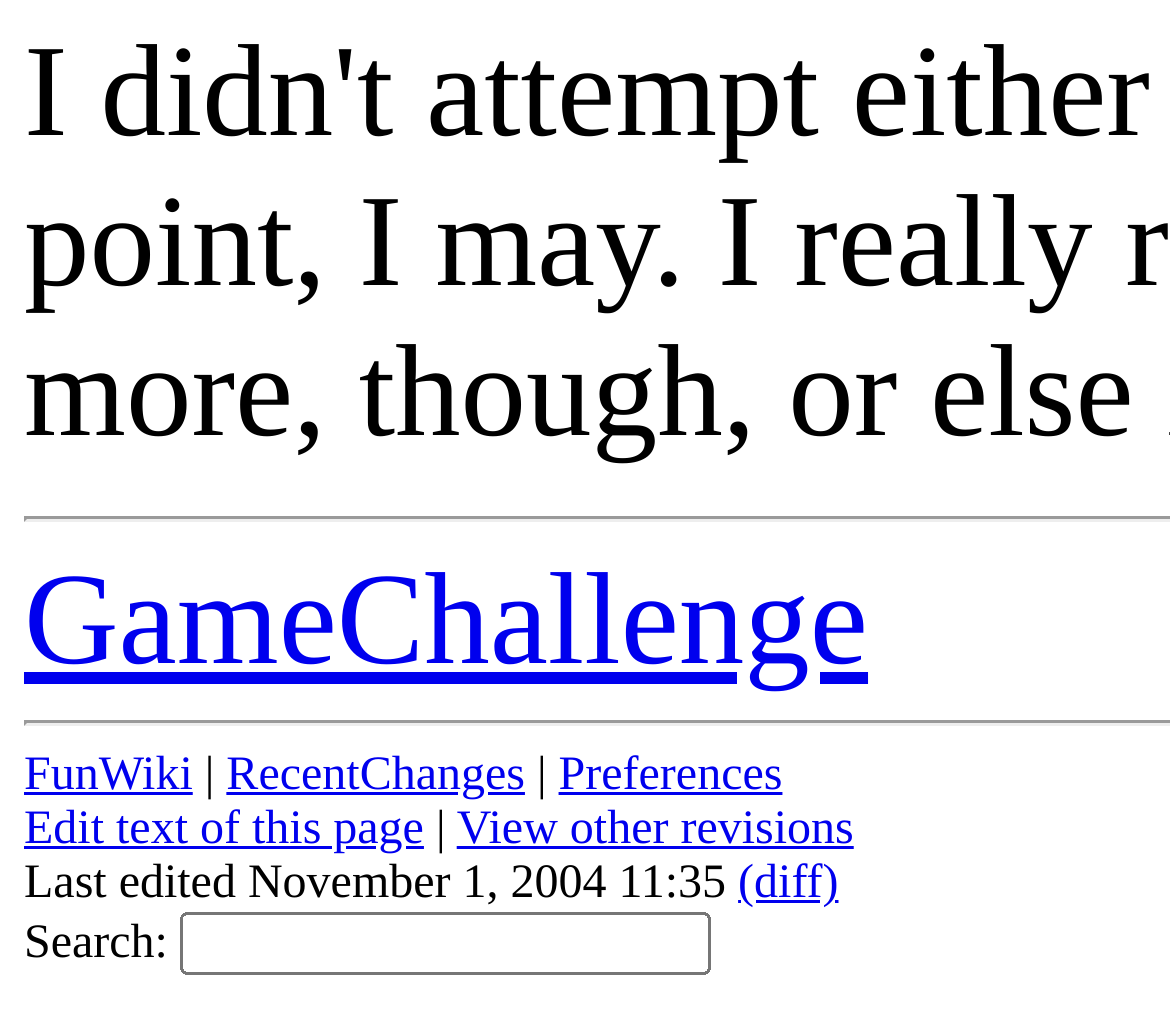Find the bounding box coordinates for the area that should be clicked to accomplish the instruction: "Edit text of this page".

[0.021, 0.787, 0.362, 0.837]